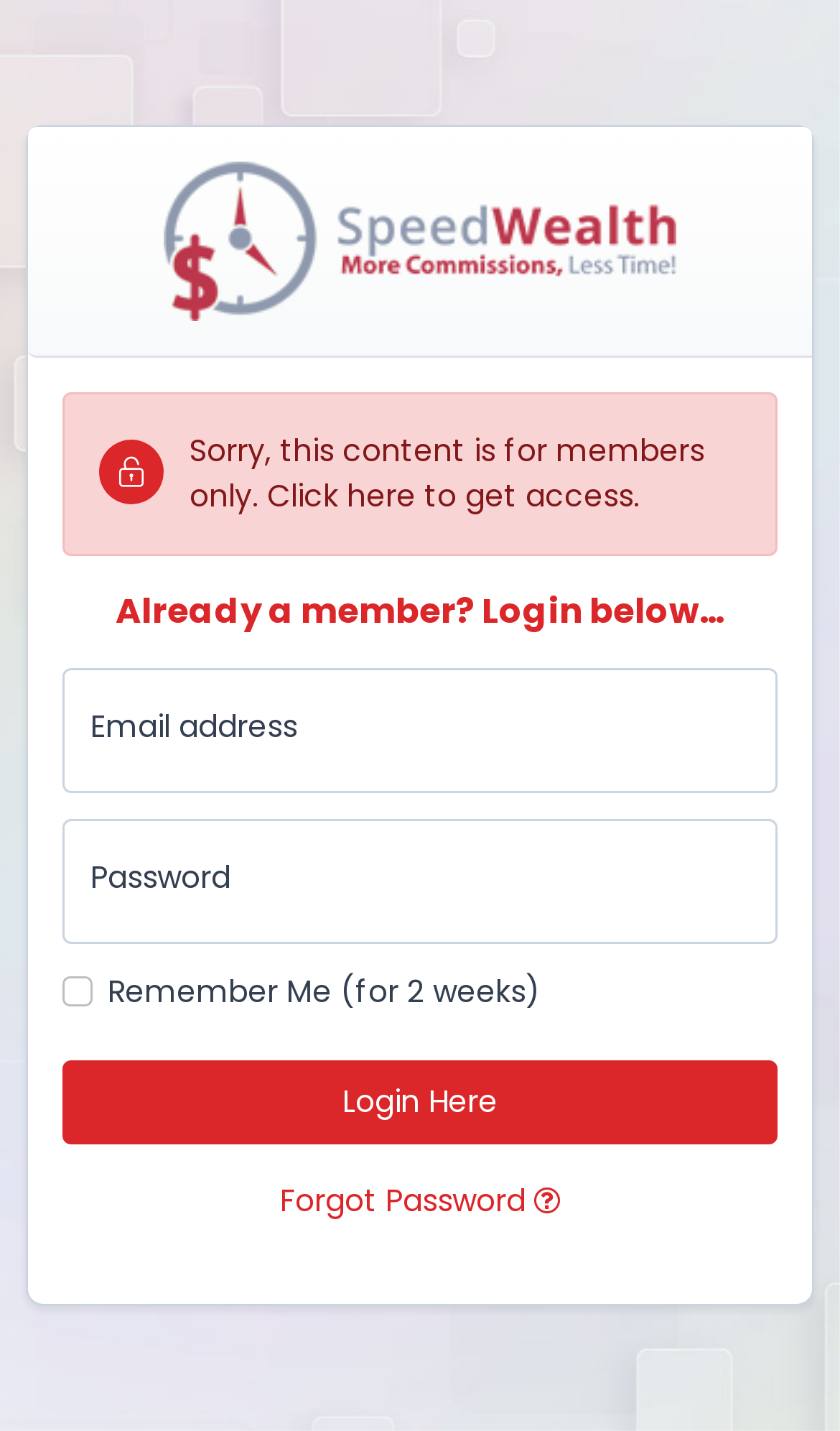What is the text on the link below the heading?
Please respond to the question thoroughly and include all relevant details.

The link is located below the heading 'Already a member? Login below…' and has the text 'Forgot Password', suggesting that it is a link to recover a forgotten password.